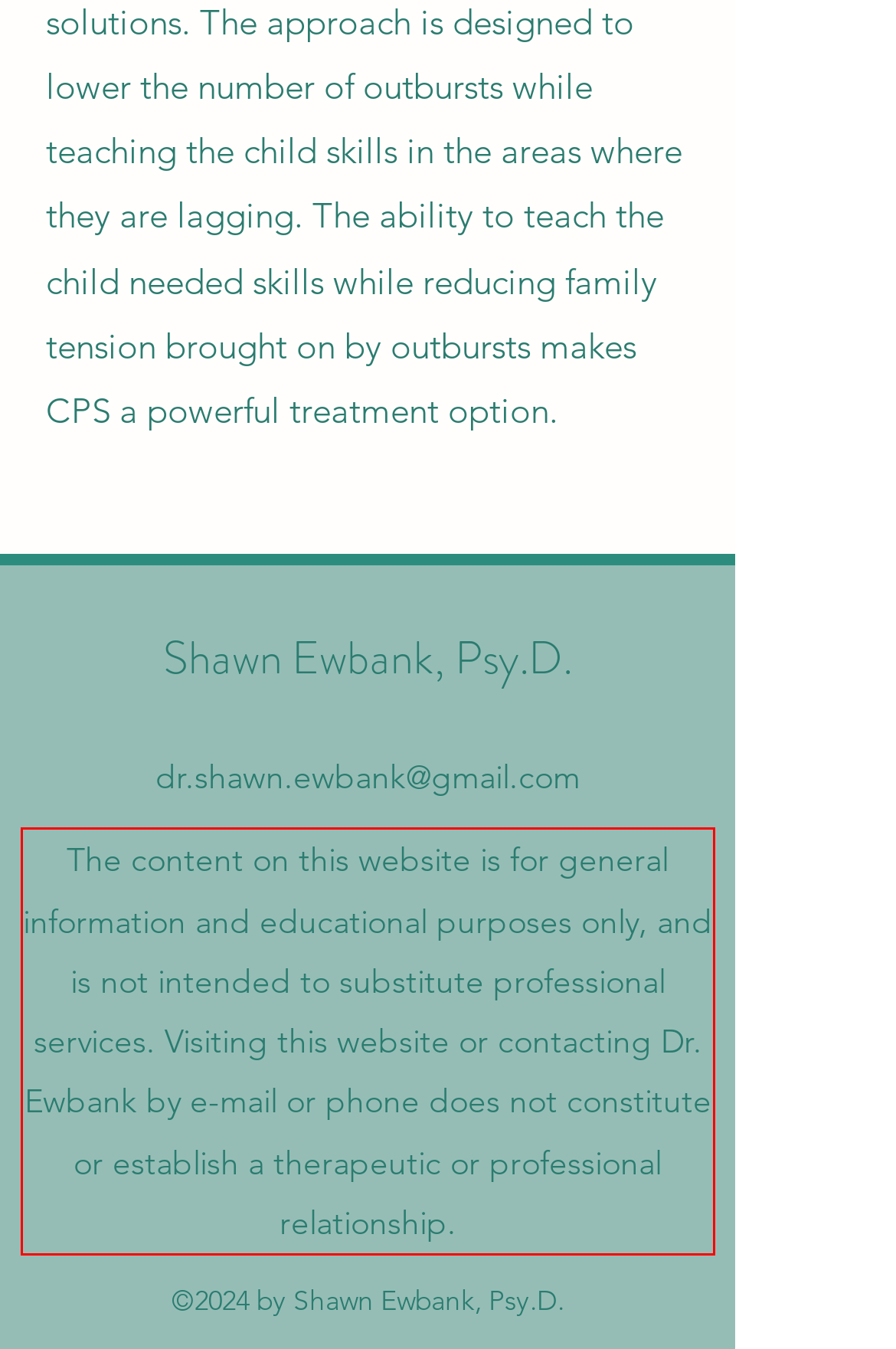The screenshot you have been given contains a UI element surrounded by a red rectangle. Use OCR to read and extract the text inside this red rectangle.

The content on this website is for general information and educational purposes only, and is not intended to substitute professional services. Visiting this website or contacting Dr. Ewbank by e-mail or phone does not constitute or establish a therapeutic or professional relationship.